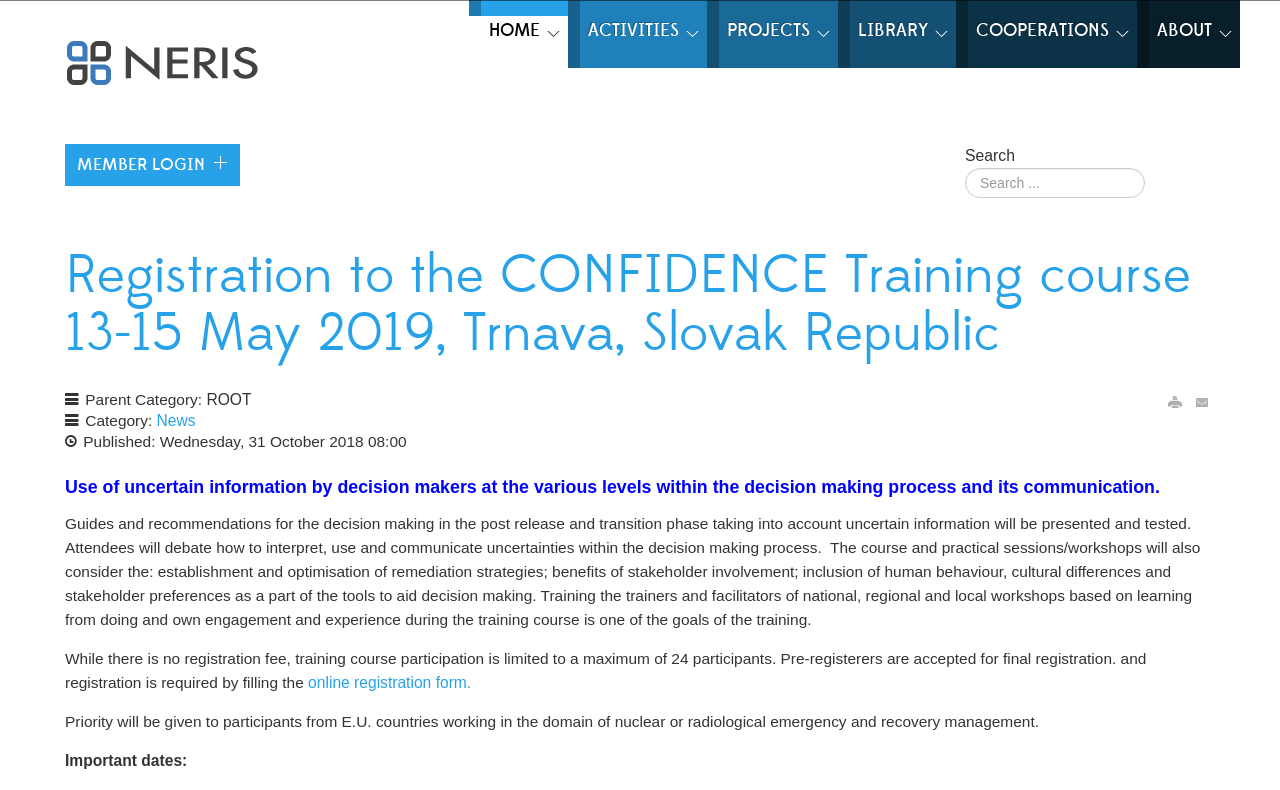Find and specify the bounding box coordinates that correspond to the clickable region for the instruction: "Search for a keyword".

[0.754, 0.182, 0.949, 0.251]